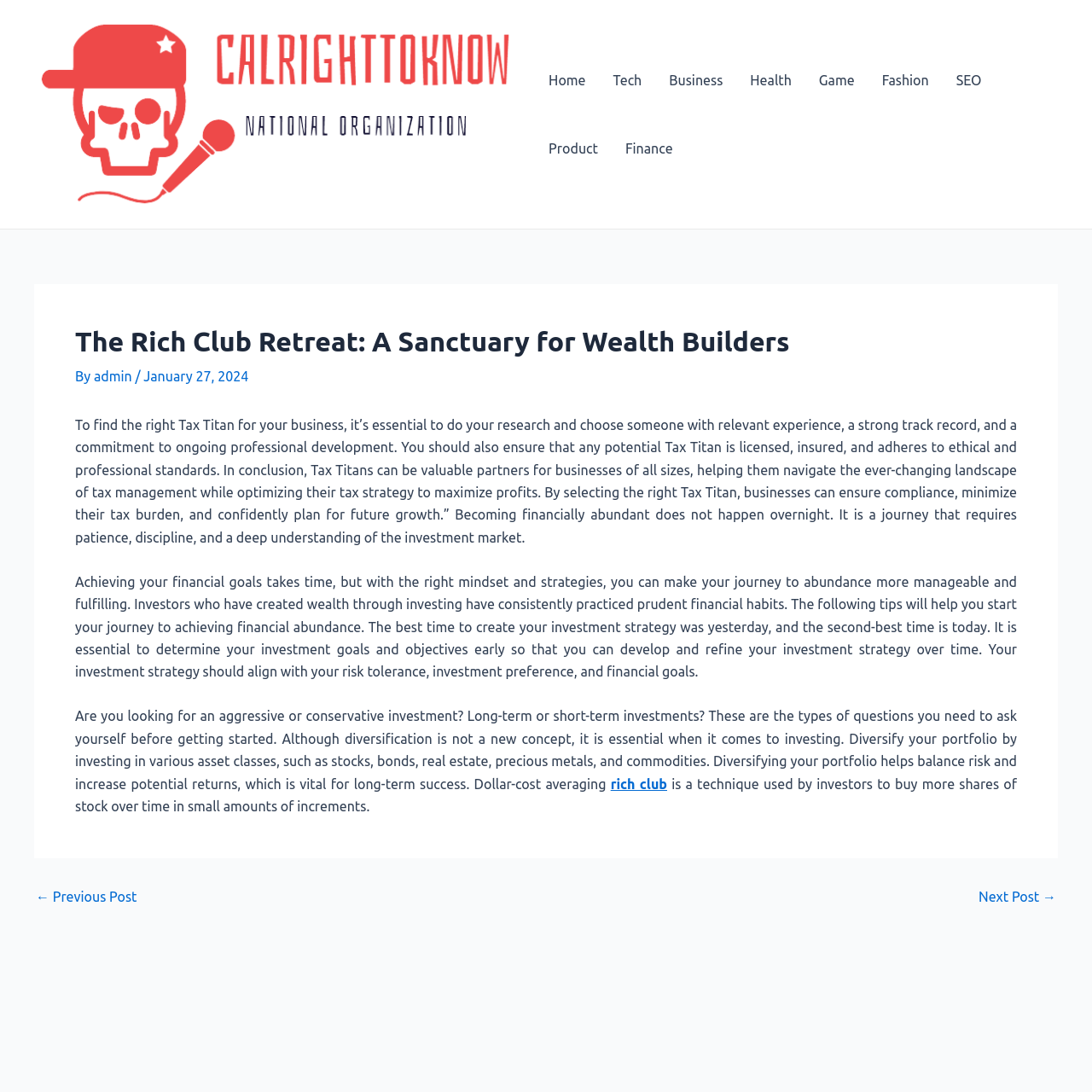Determine the bounding box coordinates of the section to be clicked to follow the instruction: "Navigate to the 'Tech' page". The coordinates should be given as four float numbers between 0 and 1, formatted as [left, top, right, bottom].

[0.549, 0.042, 0.6, 0.105]